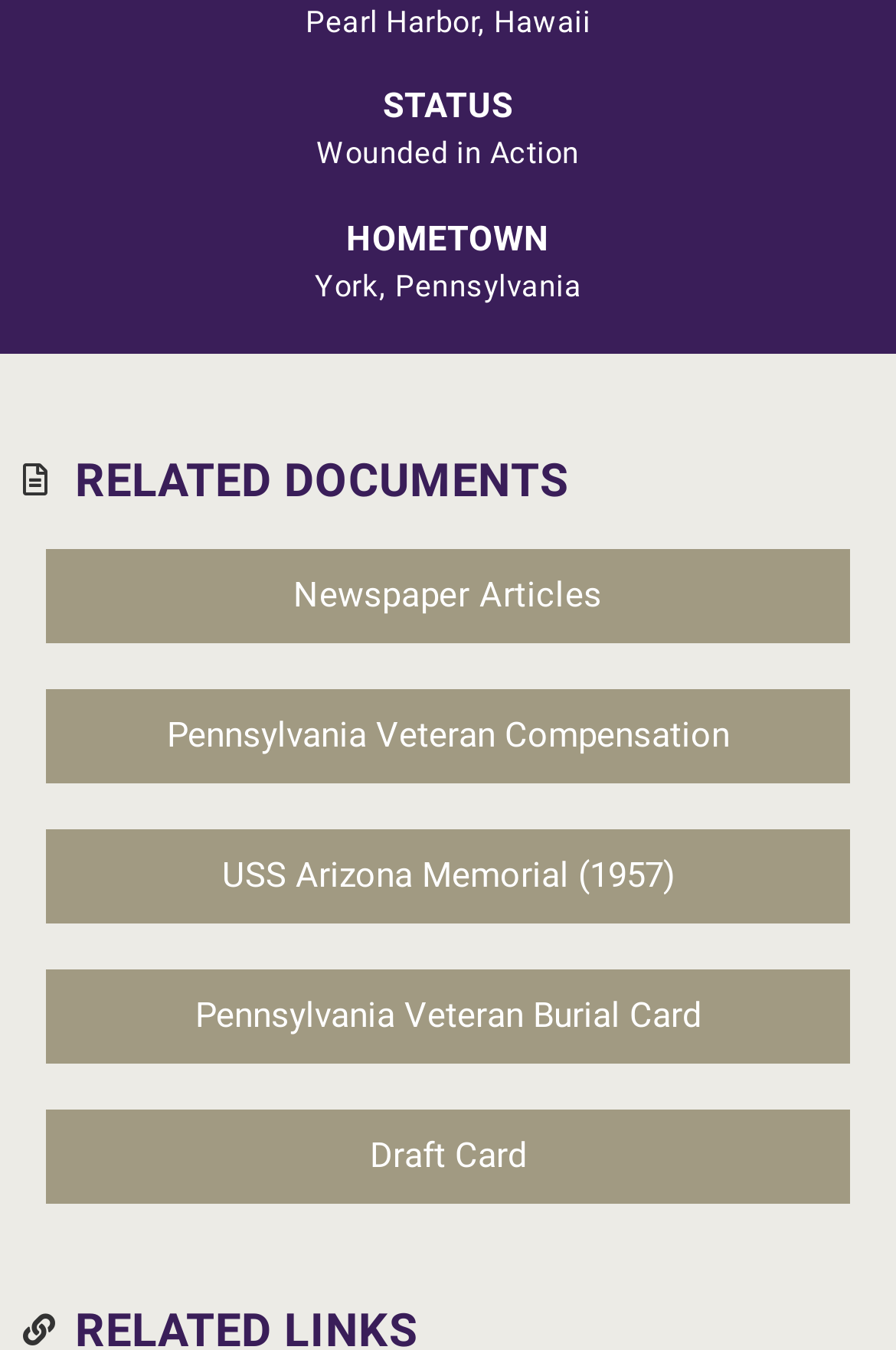Based on the image, please elaborate on the answer to the following question:
How many related documents are listed?

The answer can be found by counting the number of link elements under the 'RELATED DOCUMENTS' heading, which are 'Newspaper Articles', 'Pennsylvania Veteran Compensation', 'USS Arizona Memorial (1957)', 'Pennsylvania Veteran Burial Card', and 'Draft Card', totaling 5 related documents.